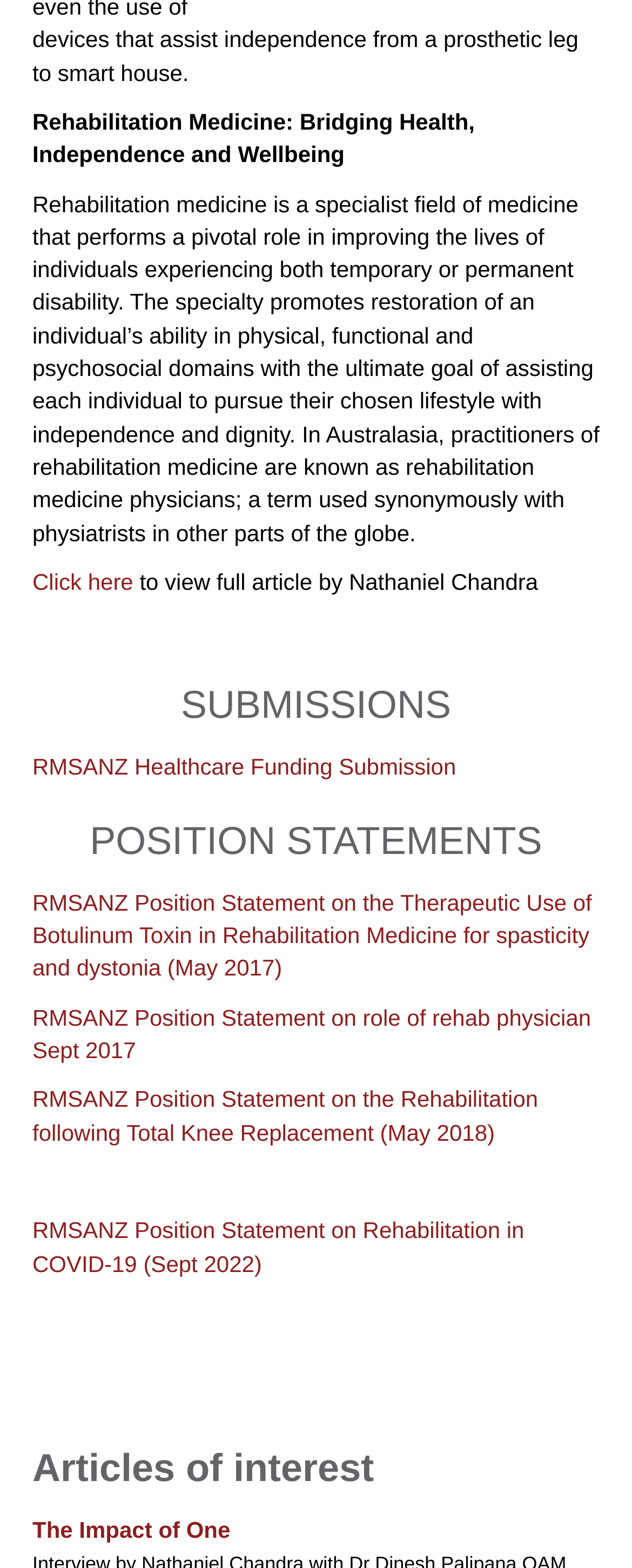Refer to the image and offer a detailed explanation in response to the question: What is the title of the last link under 'Articles of interest'?

The webpage lists several links under the 'Articles of interest' heading, and the last link is titled 'The Impact of One'.